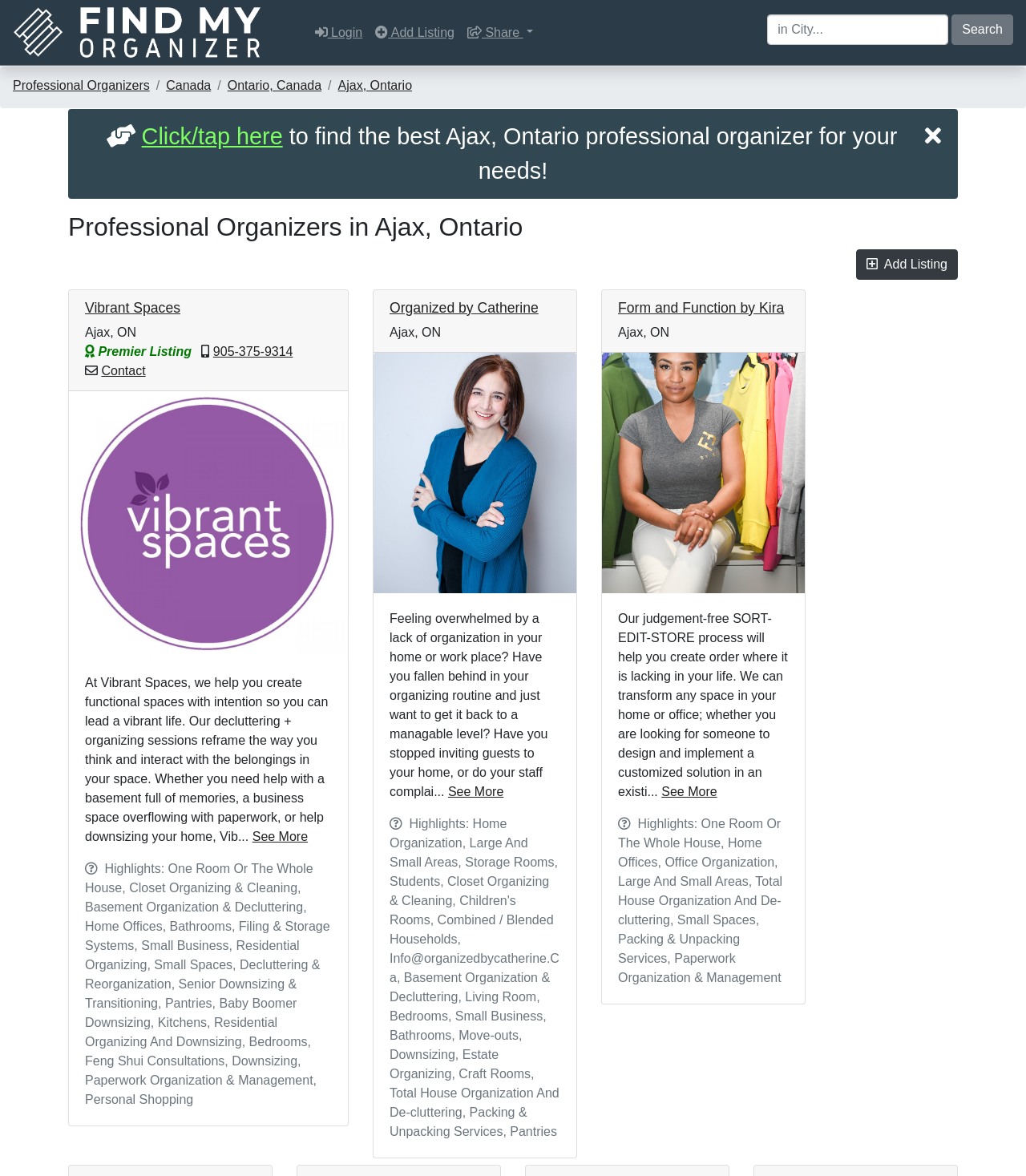Please identify the bounding box coordinates of the element I should click to complete this instruction: 'View Form and Function by Kira'. The coordinates should be given as four float numbers between 0 and 1, like this: [left, top, right, bottom].

[0.587, 0.3, 0.784, 0.504]